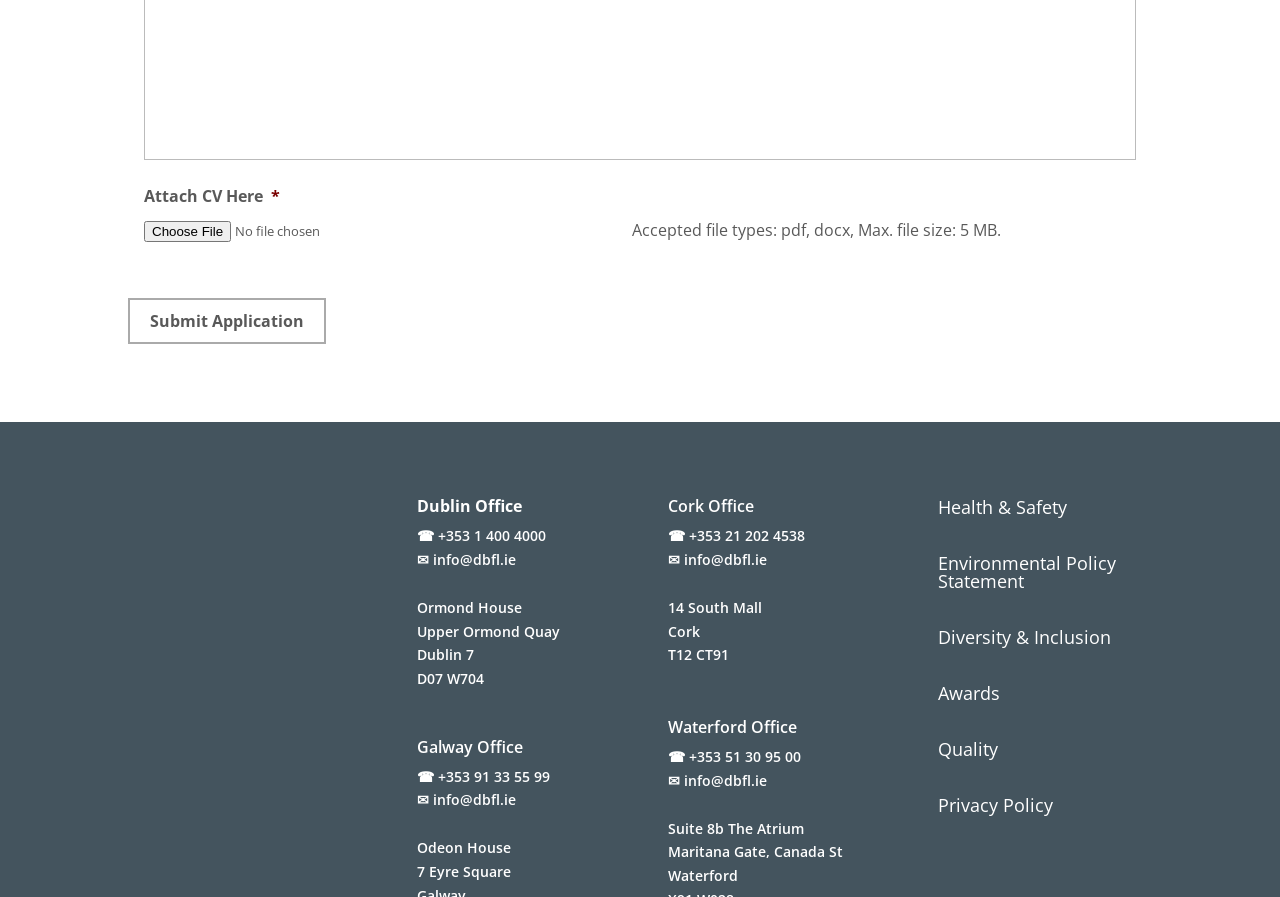Identify the coordinates of the bounding box for the element described below: "Awards". Return the coordinates as four float numbers between 0 and 1: [left, top, right, bottom].

[0.733, 0.76, 0.781, 0.786]